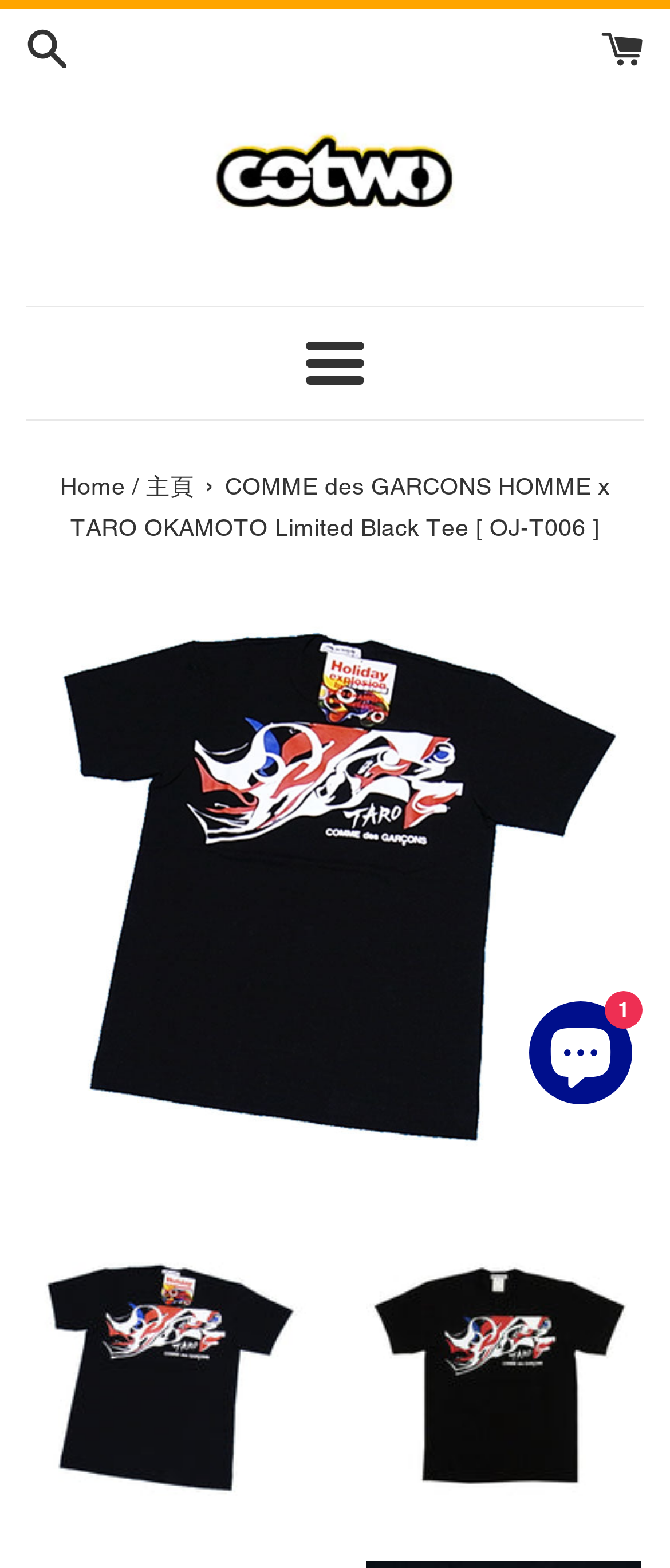What is the color of the tee?
Please provide a comprehensive answer based on the details in the screenshot.

I inferred this answer by looking at the navigation section of the webpage, where it says 'COMME des GARCONS HOMME x TARO OKAMOTO Limited Black Tee [ OJ-T006 ]'. This suggests that the color of the tee is black.